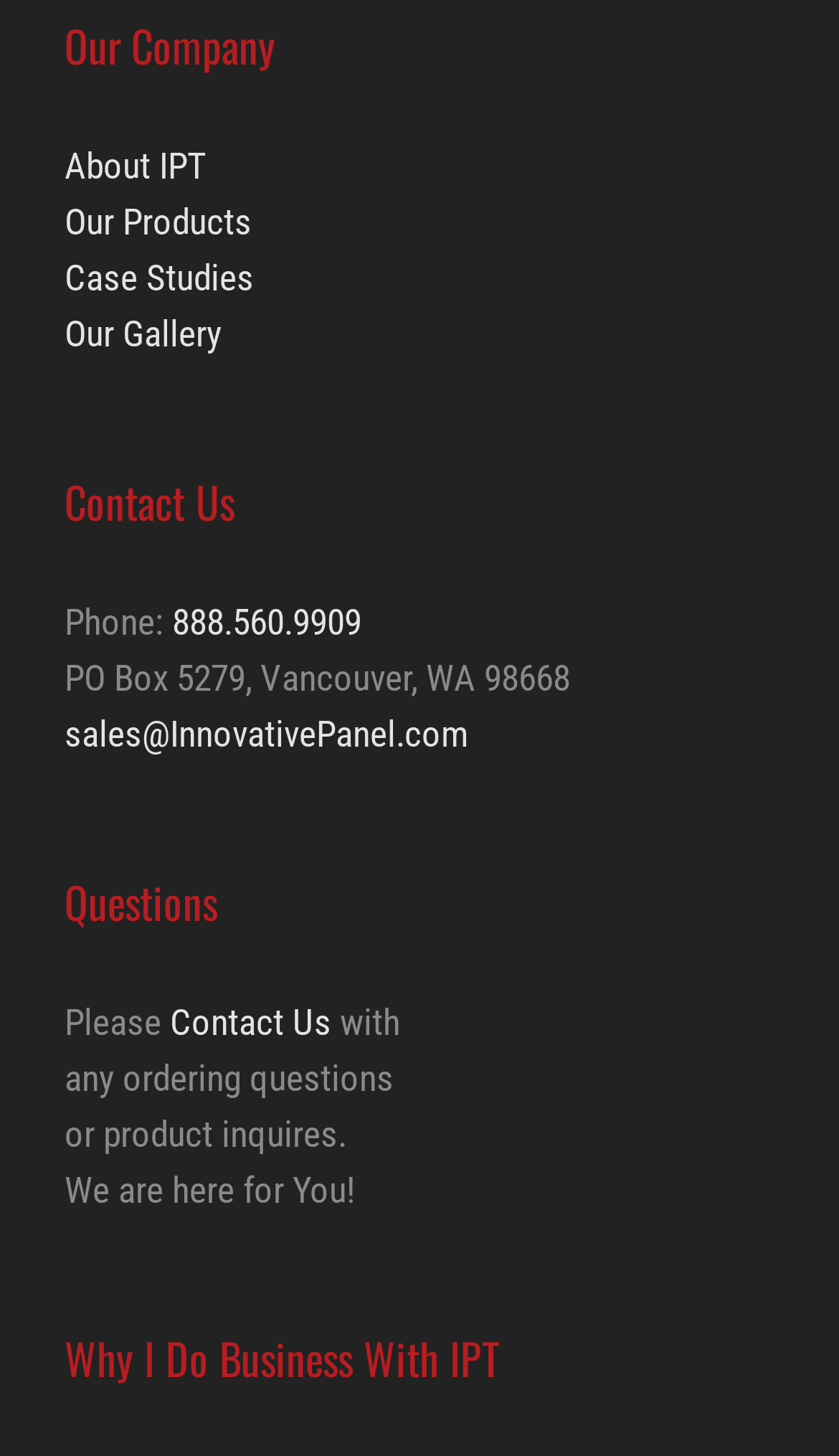Using the image as a reference, answer the following question in as much detail as possible:
What is the title of the last section on the webpage?

The last section on the webpage has a heading that reads 'Why I Do Business With IPT', which suggests that it may contain testimonials or reasons why customers choose to do business with the company.